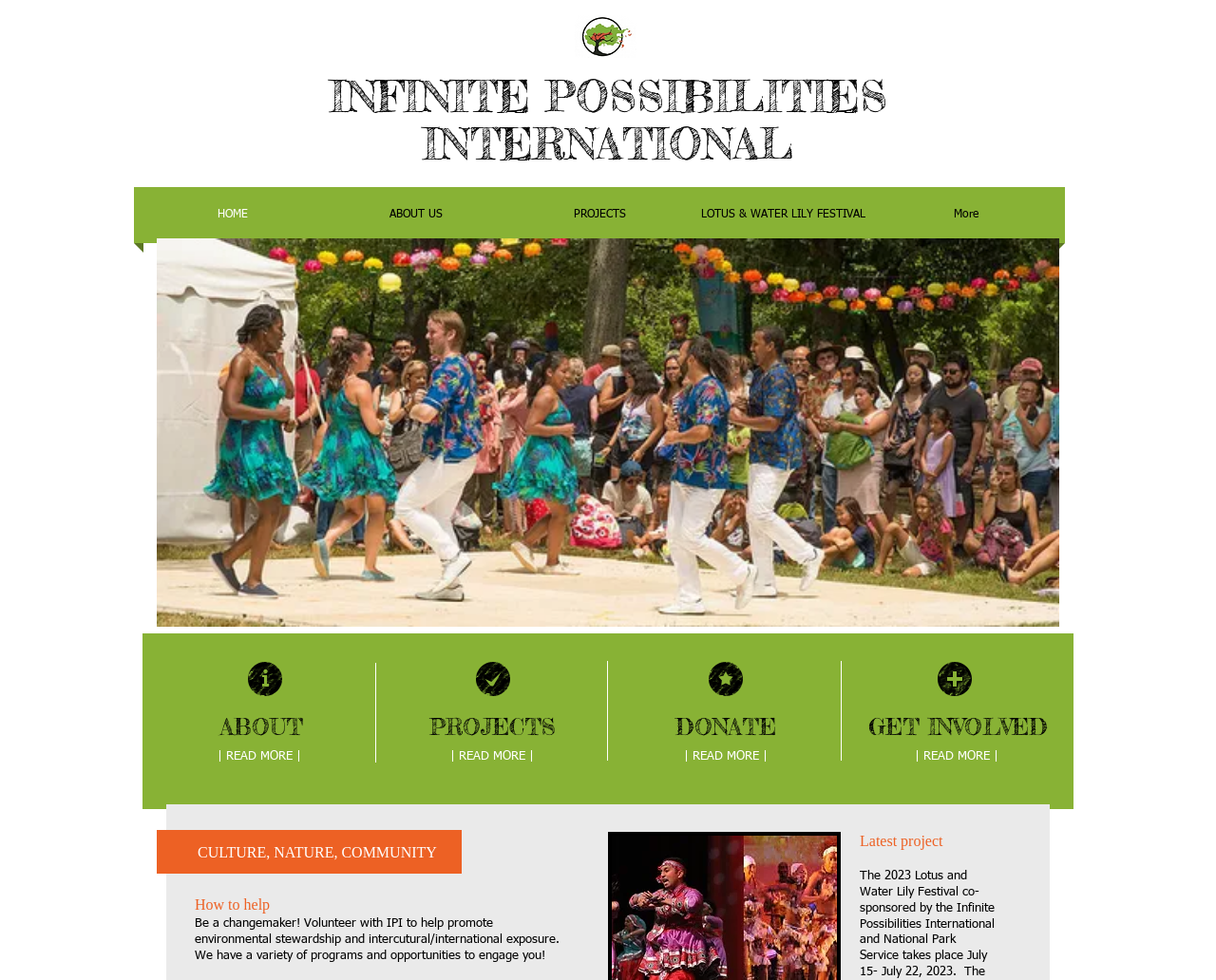Find the bounding box coordinates for the element described here: "ABOUT US".

[0.267, 0.191, 0.418, 0.248]